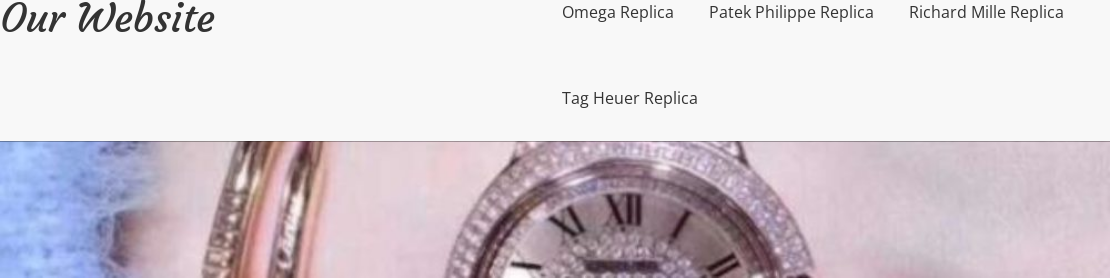What is the material of the watch strap?
Refer to the image and answer the question using a single word or phrase.

Metallic